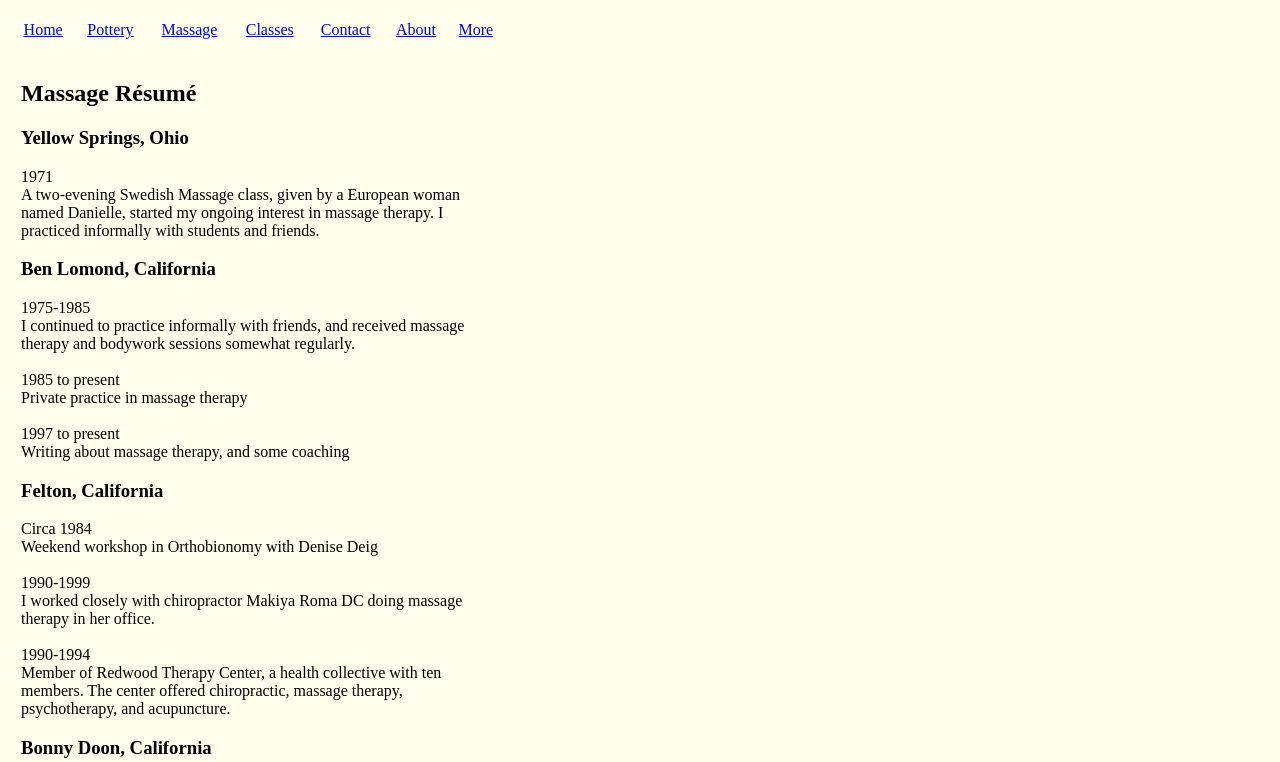How many navigation links are there?
Using the information from the image, provide a comprehensive answer to the question.

I counted the number of links in the top navigation bar, which are Home, Pottery, Massage, Classes, Contact, About, and More.